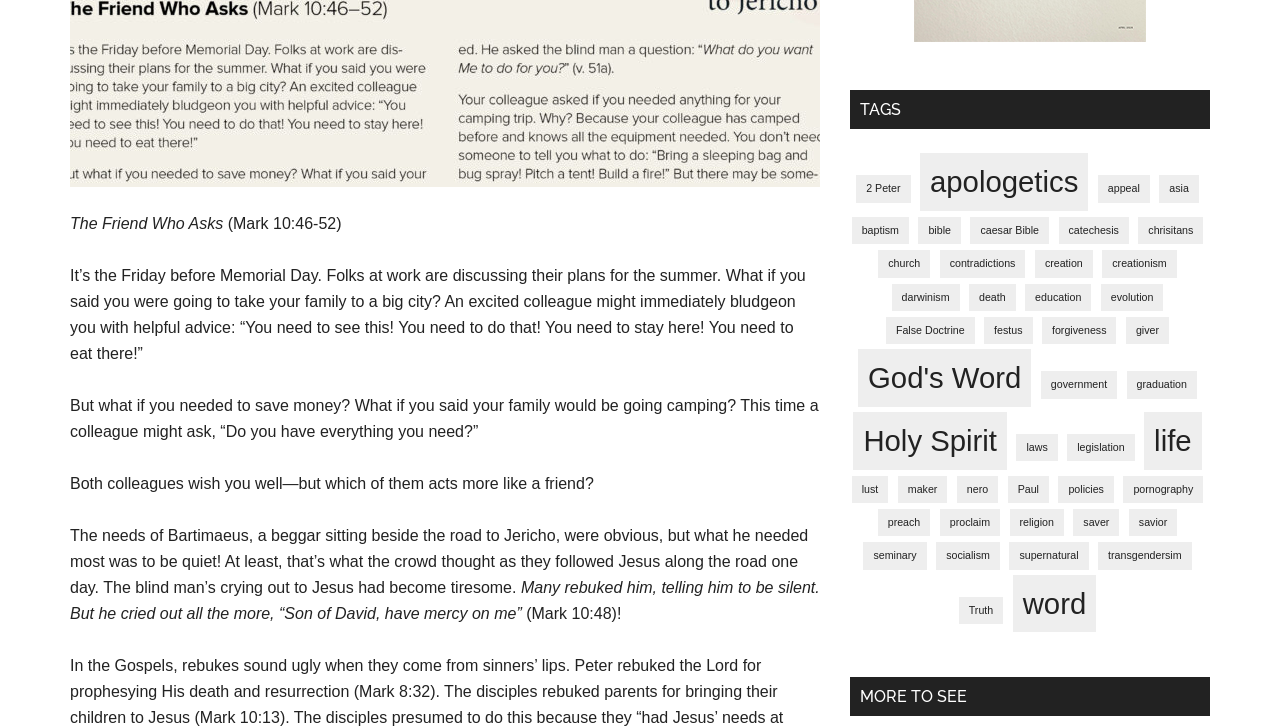Please determine the bounding box coordinates for the UI element described here. Use the format (top-left x, top-left y, bottom-right x, bottom-right y) with values bounded between 0 and 1: maker

[0.701, 0.655, 0.74, 0.693]